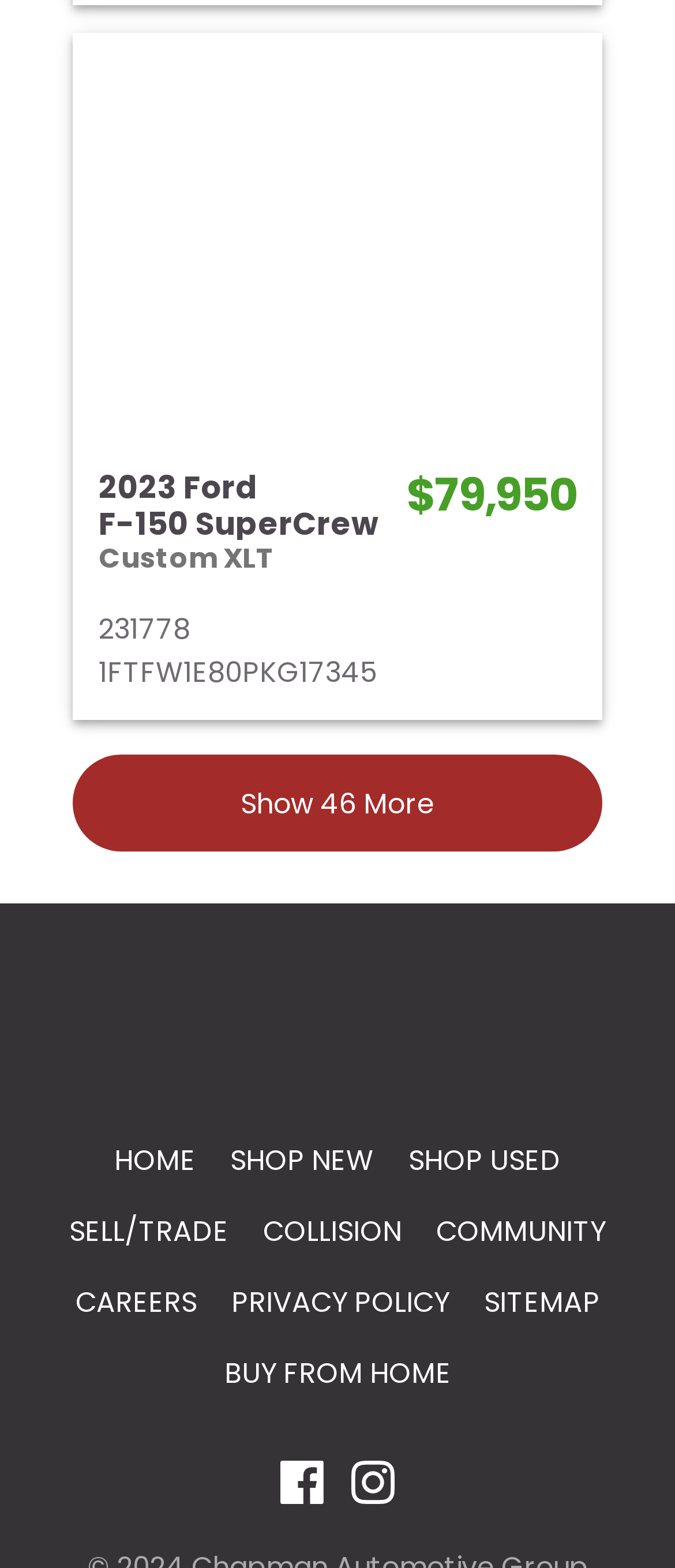Provide your answer in a single word or phrase: 
How many images are there on the webpage?

5